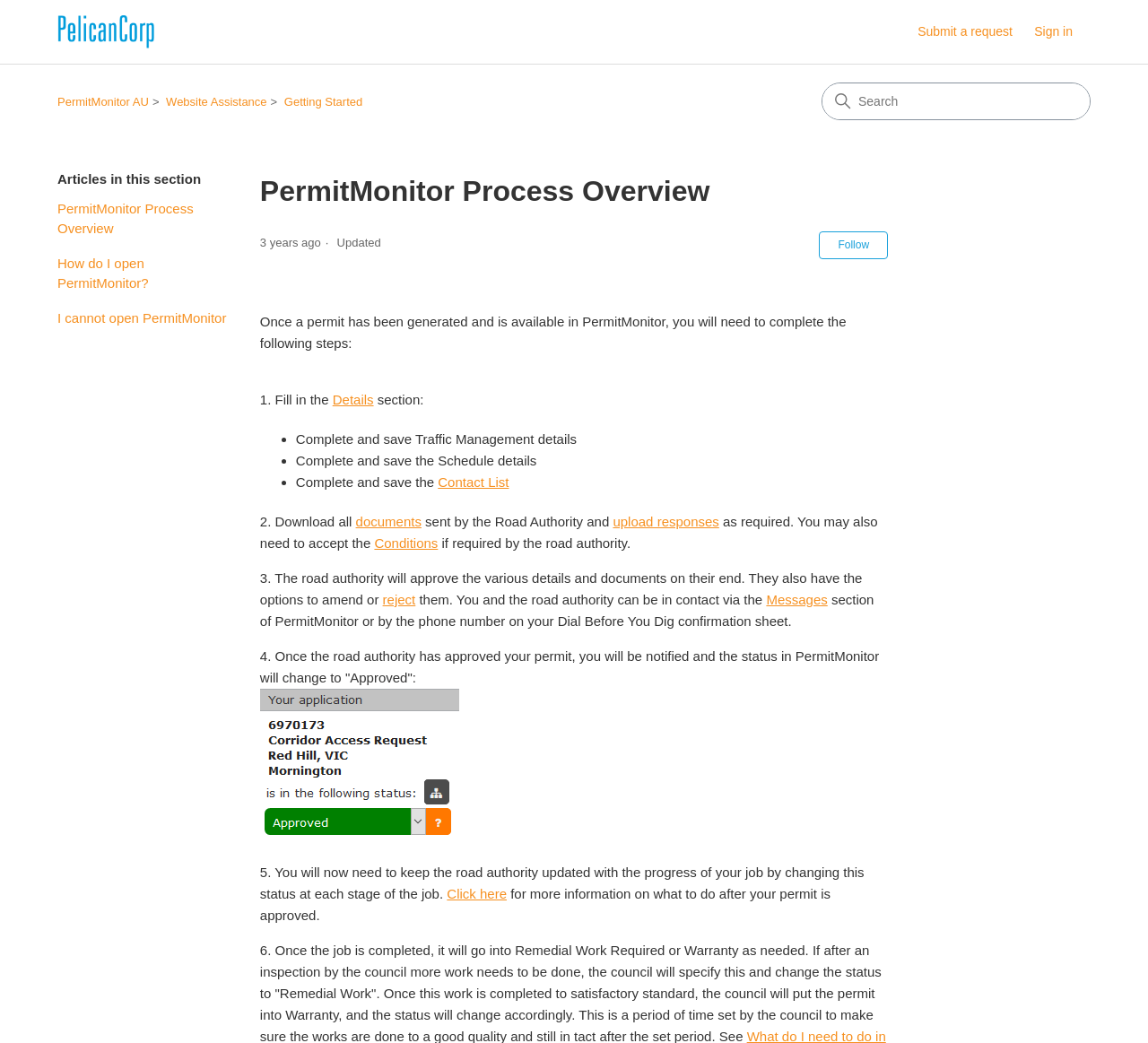Locate the bounding box coordinates of the element to click to perform the following action: 'Follow Article'. The coordinates should be given as four float values between 0 and 1, in the form of [left, top, right, bottom].

[0.714, 0.222, 0.774, 0.248]